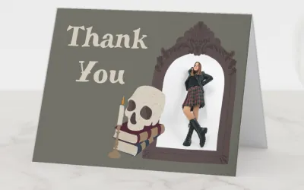Offer a detailed narrative of the scene shown in the image.

This image features a creatively designed thank you card from the "Check Out My Dark Academia Graduation Collection." The card showcases a sophisticated gray background with the words "Thank You" elegantly displayed in a light font. On one side, there is a stylized illustration of a skull resting on a stack of books, alongside a lit candle, which adds a touch of scholarly charm. The opposite side features a model striking a pose inside a decorative mirror frame, embodying the themes of self-expression and academic flair typical of the Dark Academia aesthetic. This card is perfect for expressing gratitude while celebrating a love for literature and gothic elegance, making it an ideal choice for graduation or themed events.